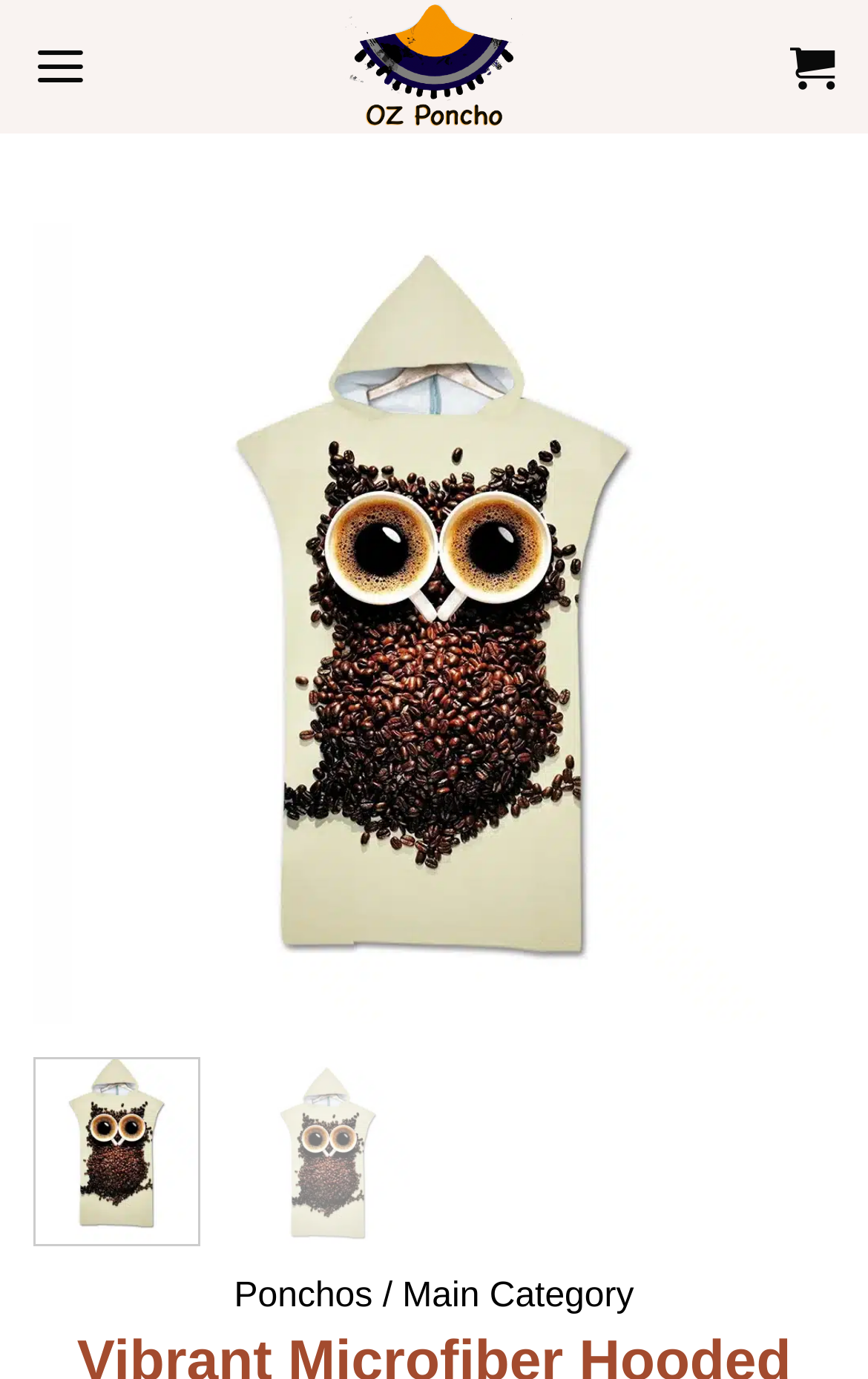Please identify the bounding box coordinates of the area that needs to be clicked to follow this instruction: "Click on OZ Poncho link".

[0.269, 0.0, 0.731, 0.097]